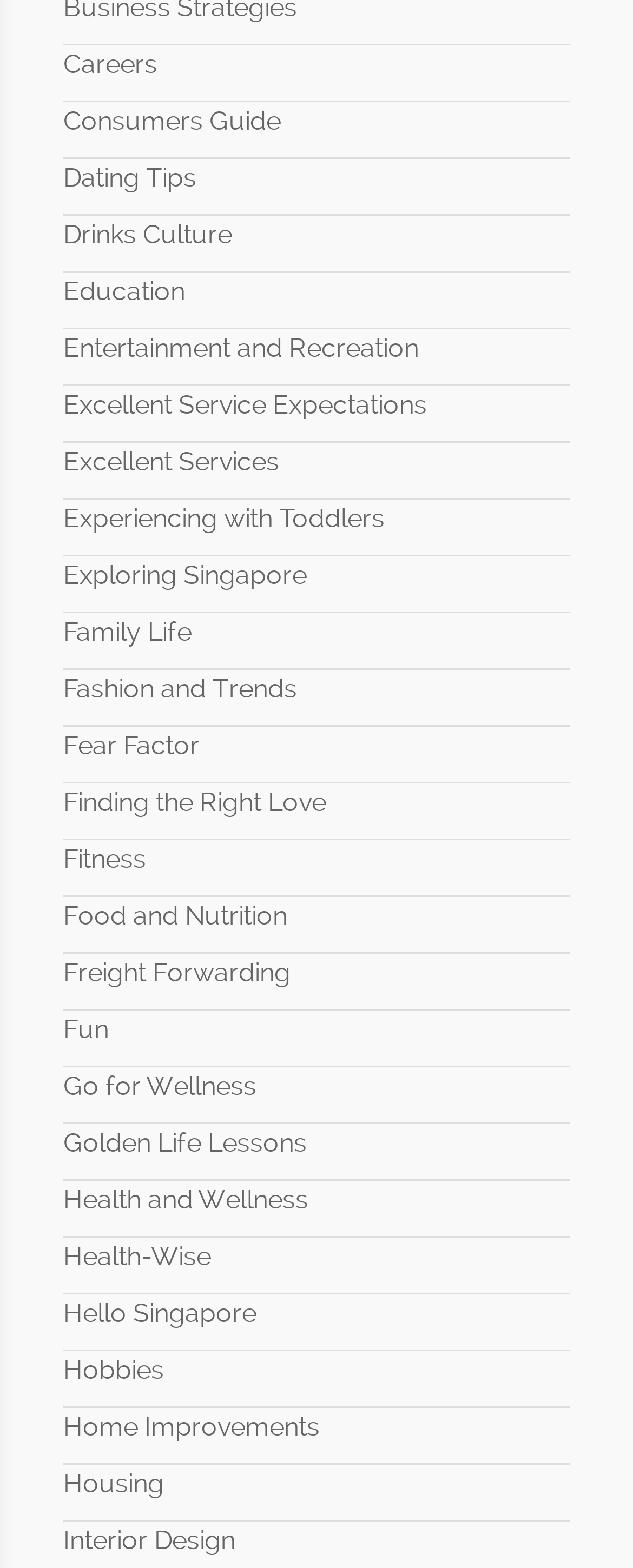Find the bounding box coordinates of the area that needs to be clicked in order to achieve the following instruction: "Check out Project Review". The coordinates should be specified as four float numbers between 0 and 1, i.e., [left, top, right, bottom].

None